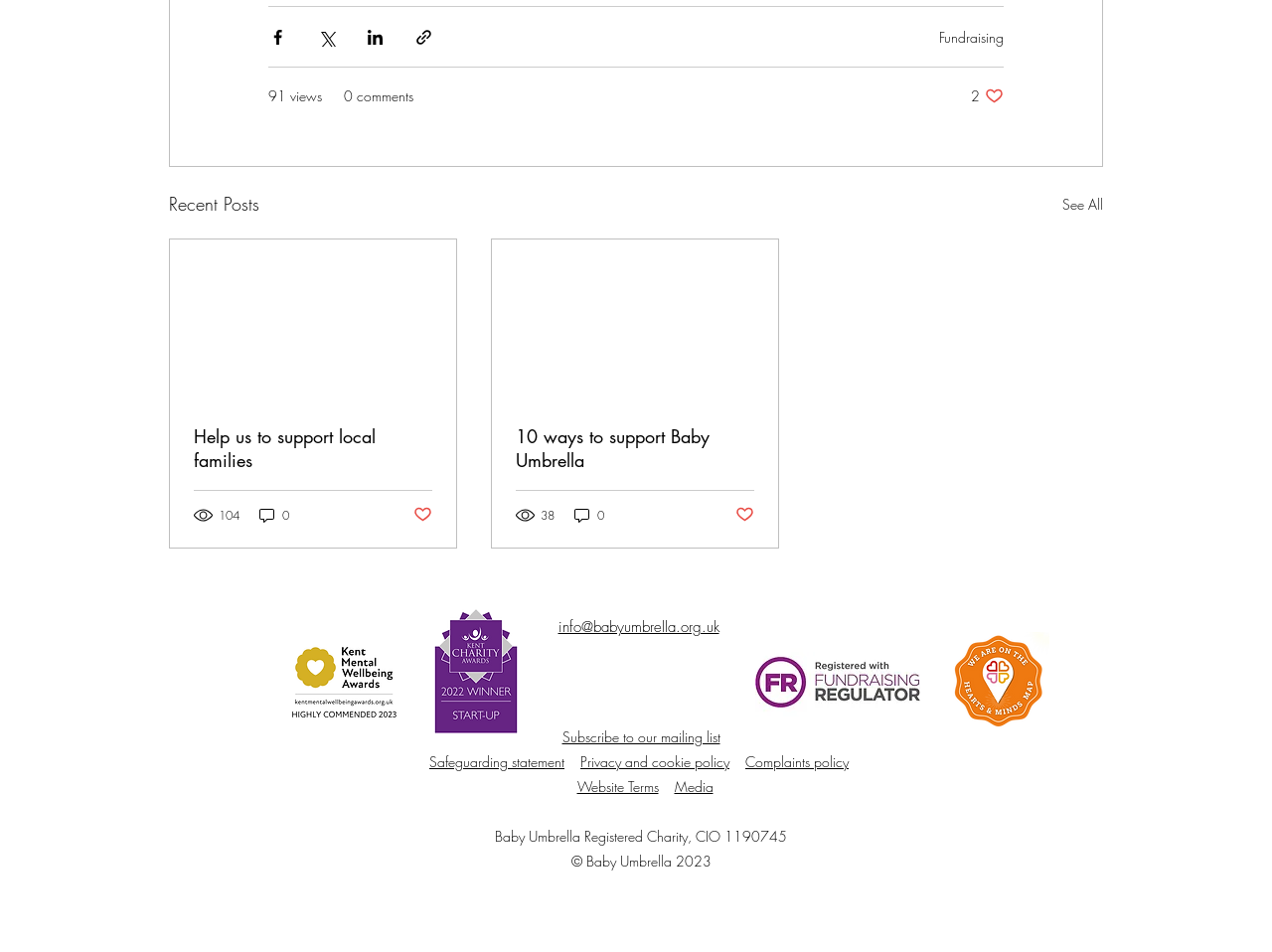Please identify the bounding box coordinates of the element's region that I should click in order to complete the following instruction: "View recent posts". The bounding box coordinates consist of four float numbers between 0 and 1, i.e., [left, top, right, bottom].

[0.133, 0.199, 0.204, 0.23]